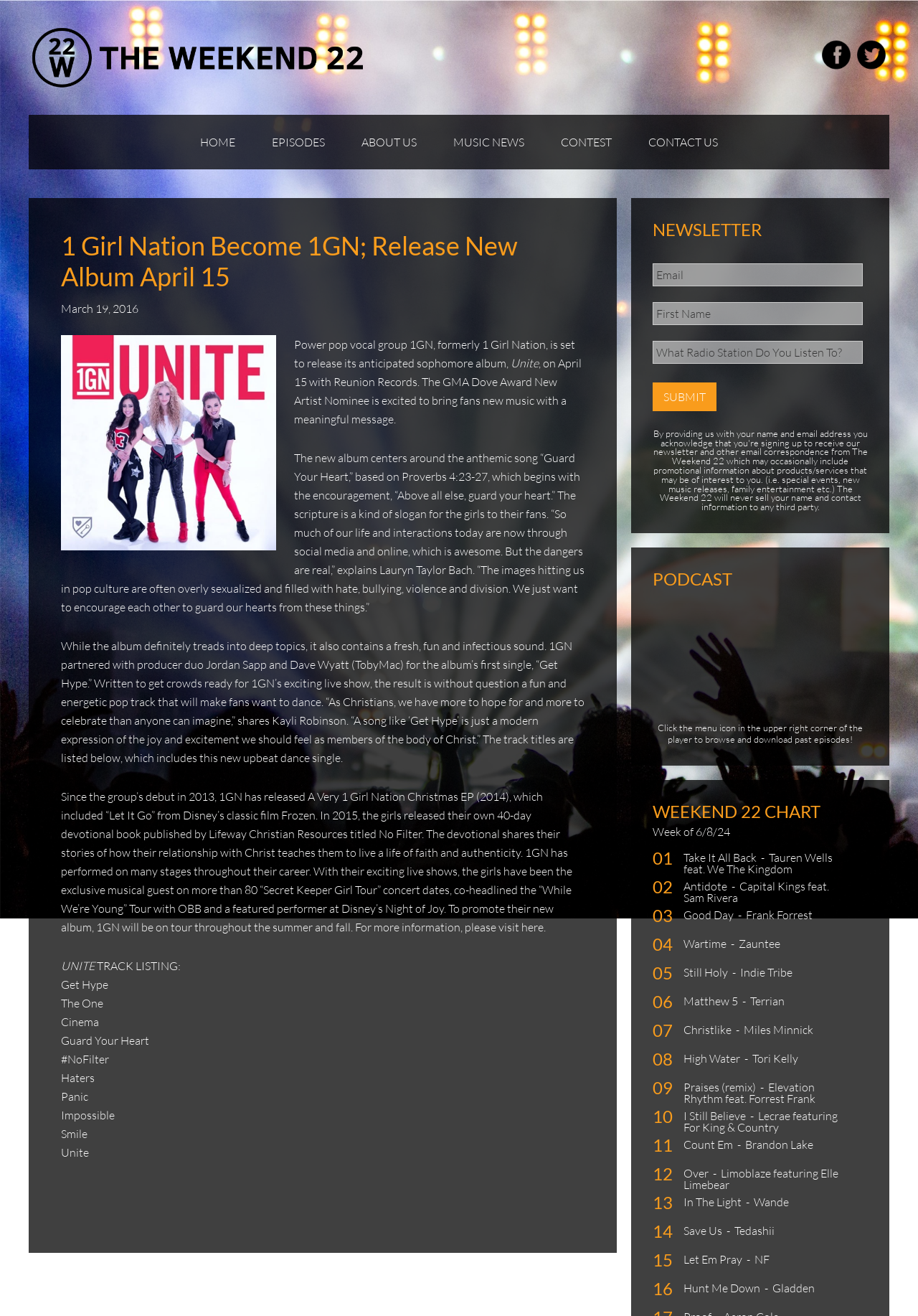What is the theme of the song 'Guard Your Heart'?
Provide an in-depth answer to the question, covering all aspects.

The answer can be found in the article section of the webpage, where it is mentioned that 'The new album centers around the anthemic song “Guard Your Heart,” based on Proverbs 4:23-27, which begins with the encouragement, “Above all else, guard your heart.”'